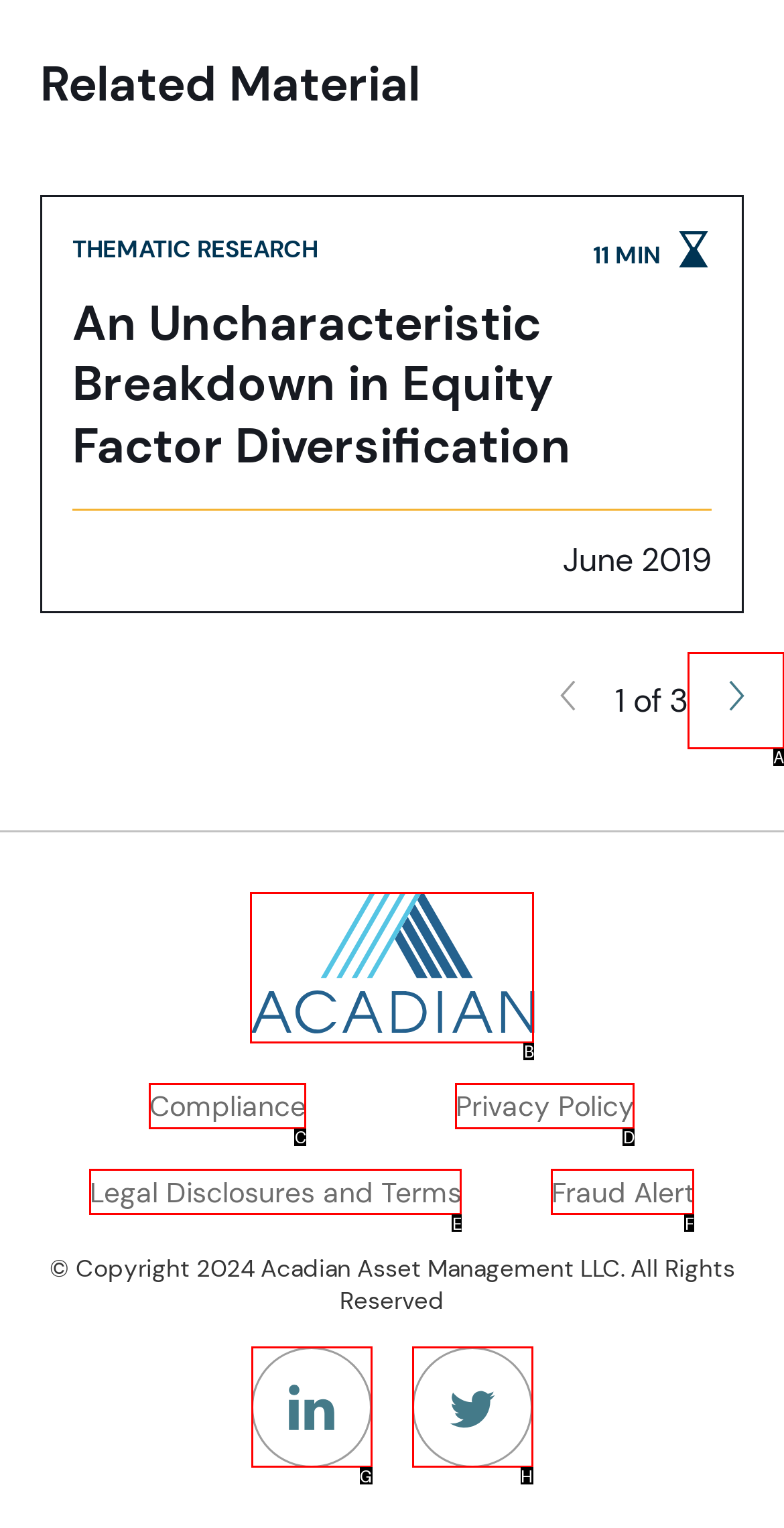Choose the HTML element you need to click to achieve the following task: Click the 'Next arrow' button
Respond with the letter of the selected option from the given choices directly.

A